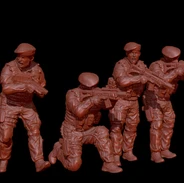Generate an elaborate caption that covers all aspects of the image.

The image features a detailed depiction of four action figures representing armed soldiers in dynamic poses. Each figure is intricately designed, showcasing various stances: one kneeling while aiming, and others standing ready with weapons drawn. The figures are all clad in military attire, complete with helmets and tactical gear, reflecting a sense of readiness and realism. The color scheme appears to be a rich earthy tone, enhancing the lifelike quality of the figures. The scene is set against a stark black background, which accentuates the details and contours of the soldiers, creating a dramatic visual impact. This image likely serves either as a product display for collectors or as a representation of military-themed figurines in a broader context.